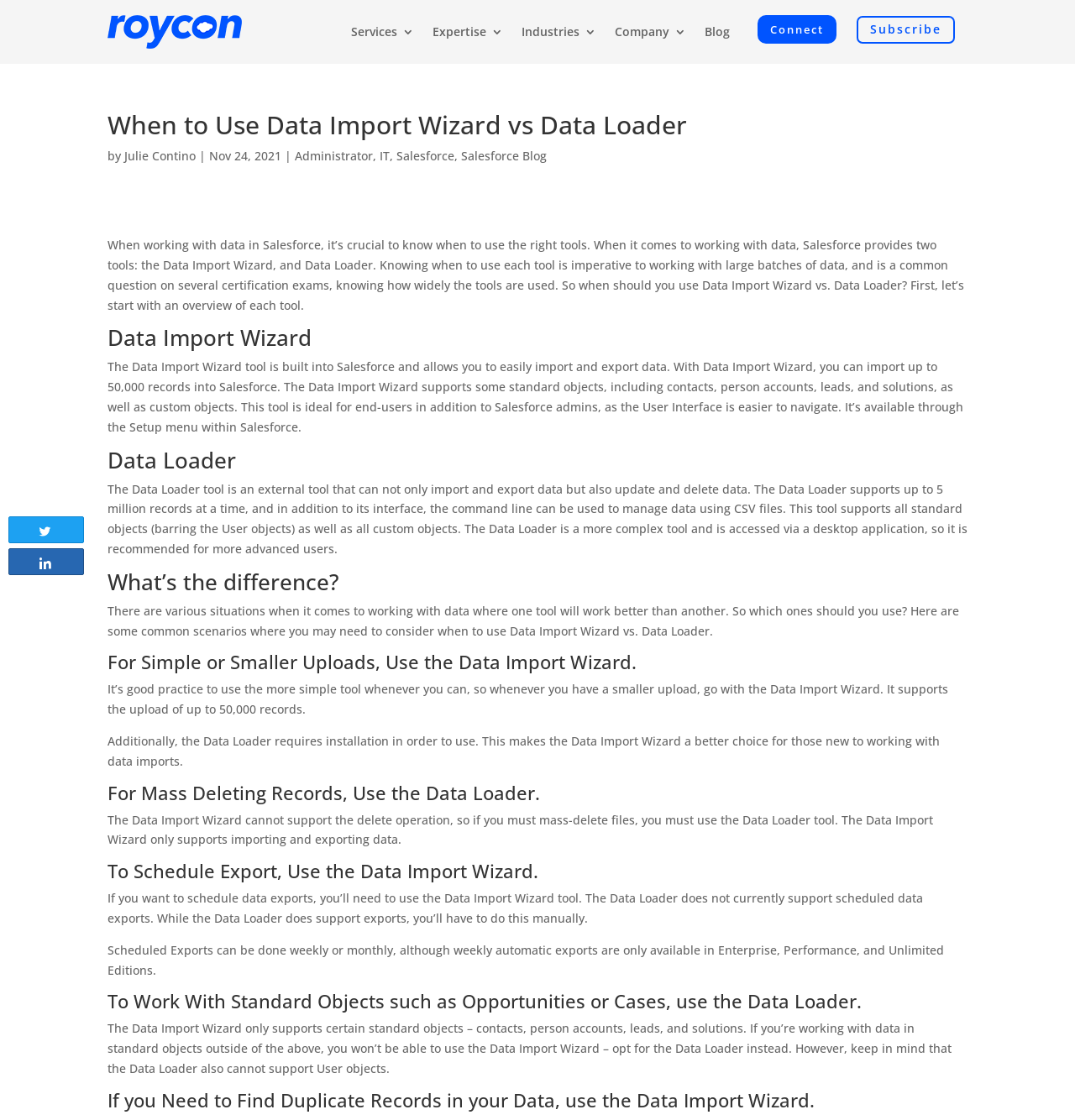Find the bounding box coordinates for the HTML element described in this sentence: "Salesforce Blog". Provide the coordinates as four float numbers between 0 and 1, in the format [left, top, right, bottom].

[0.429, 0.132, 0.509, 0.146]